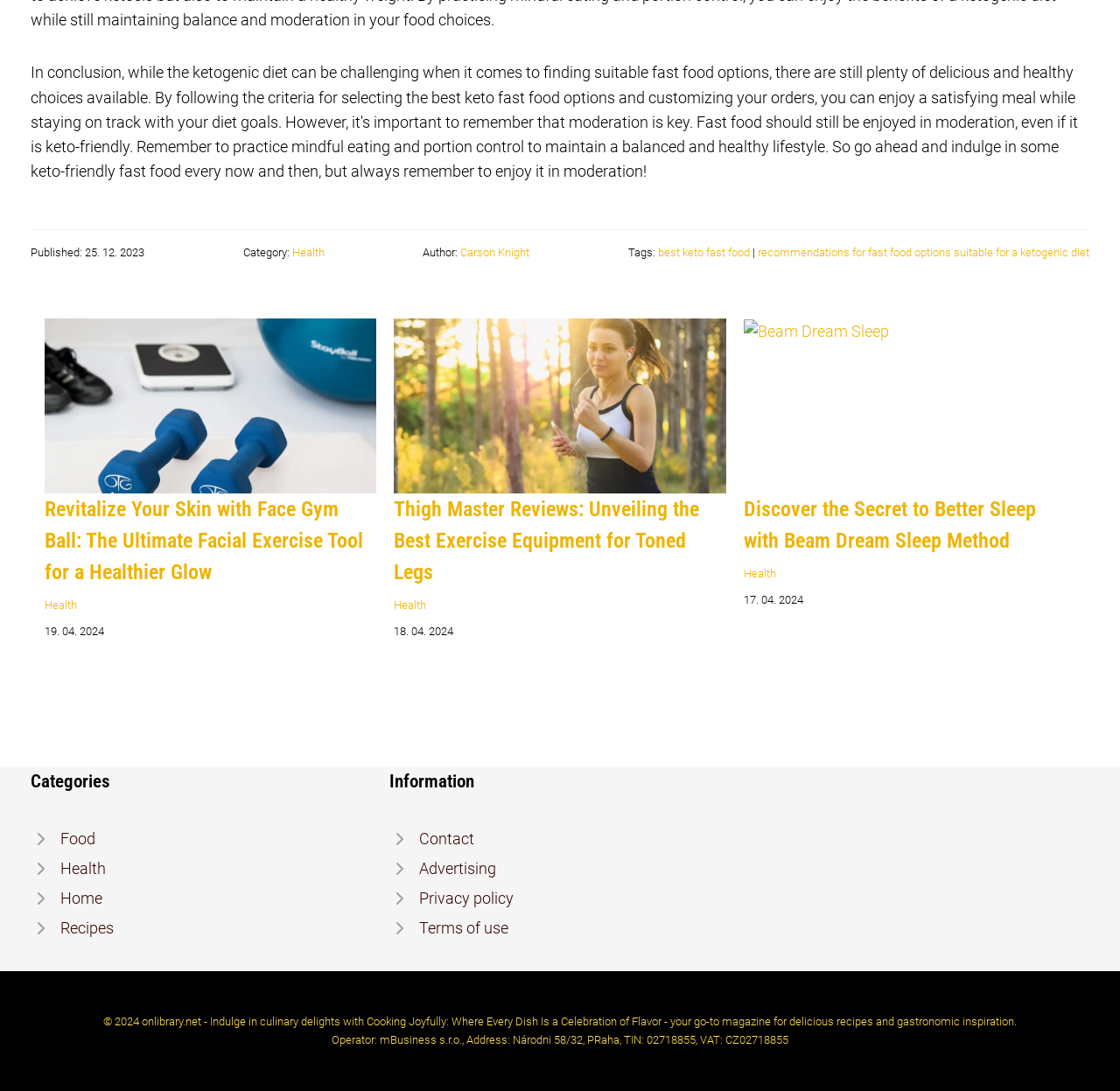From the webpage screenshot, identify the region described by Carson Knight. Provide the bounding box coordinates as (top-left x, top-left y, bottom-right x, bottom-right y), with each value being a floating point number between 0 and 1.

[0.411, 0.225, 0.473, 0.238]